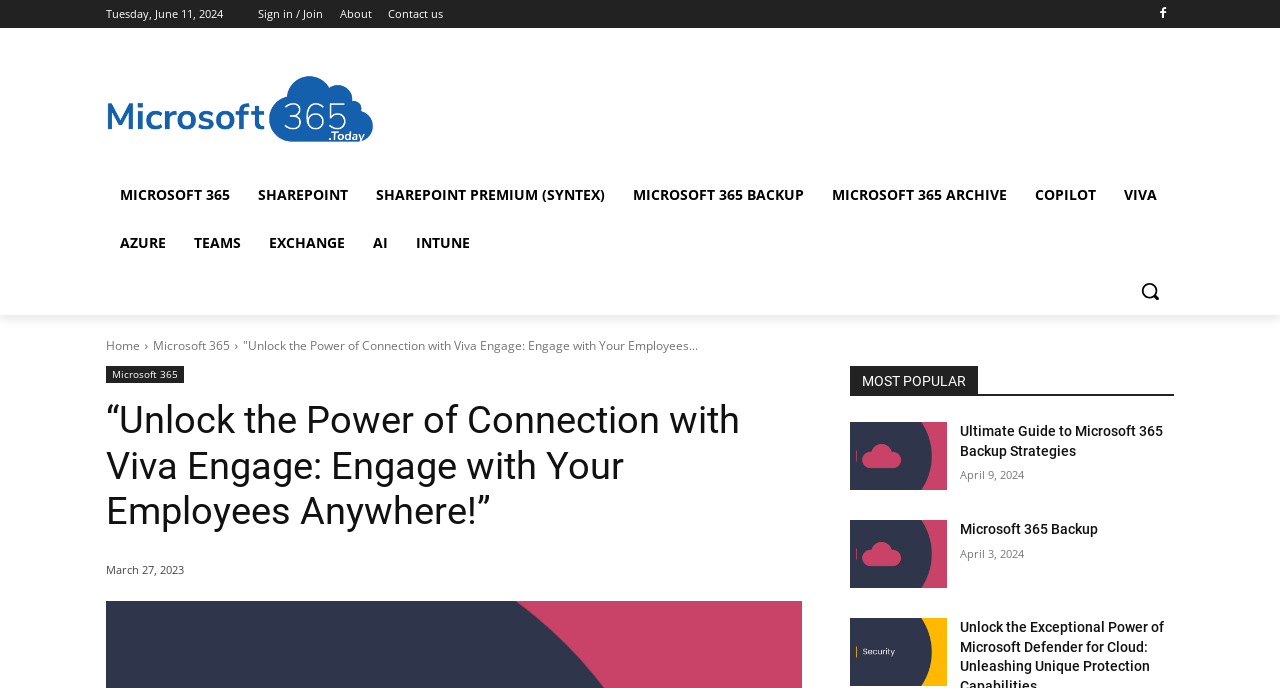Find the bounding box coordinates of the UI element according to this description: "Home".

[0.083, 0.49, 0.109, 0.515]